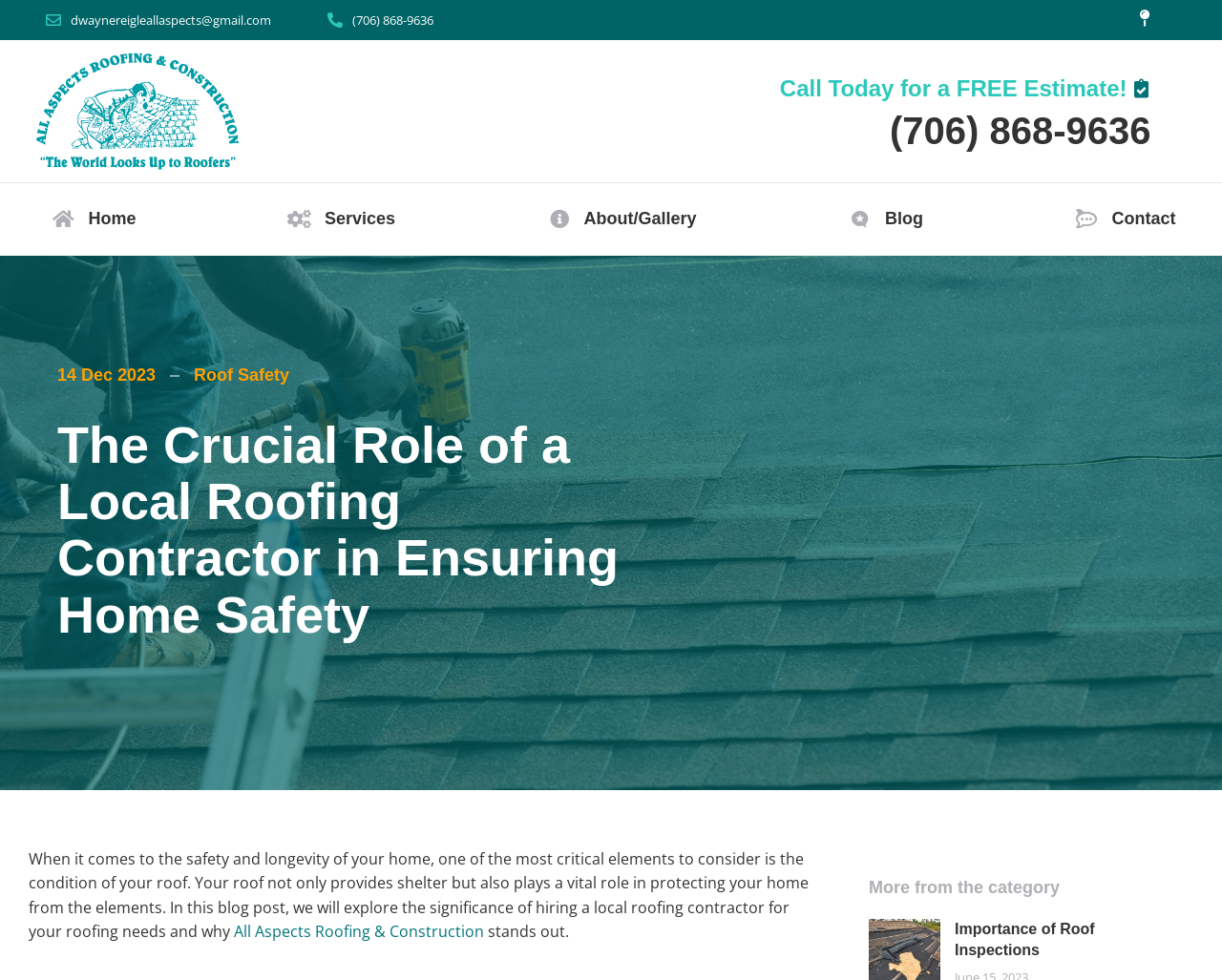How many navigation menu items are there?
Please respond to the question with as much detail as possible.

I counted the number of link elements with icons (Home, Services, About/Gallery, Blog, Contact) that are likely to be navigation menu items.